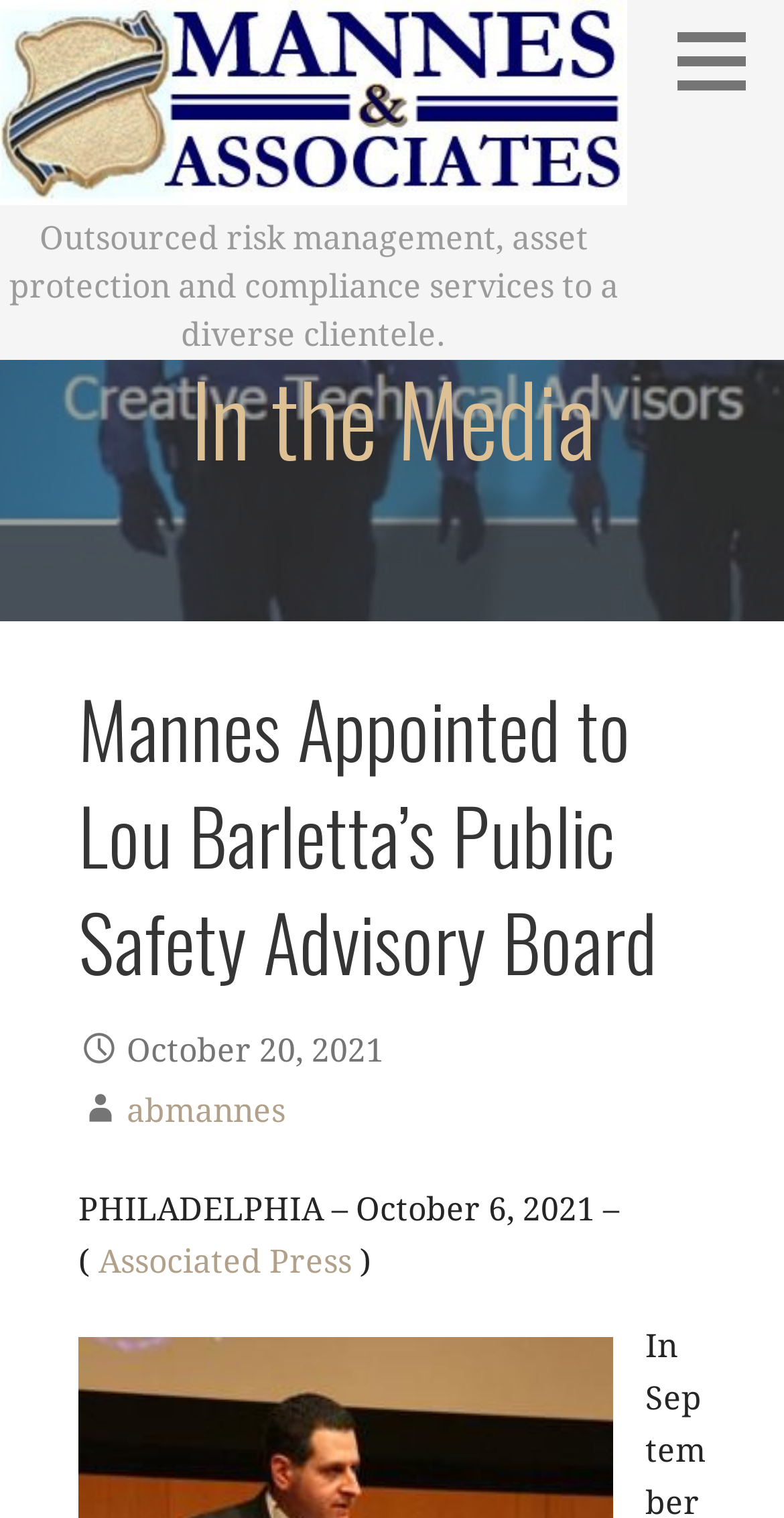What is the name of the gubernatorial candidate?
Use the information from the image to give a detailed answer to the question.

From the text 'Mannes Appointed to Lou Barletta’s Public Safety Advisory Board', we can infer that Lou Barletta is the gubernatorial candidate.